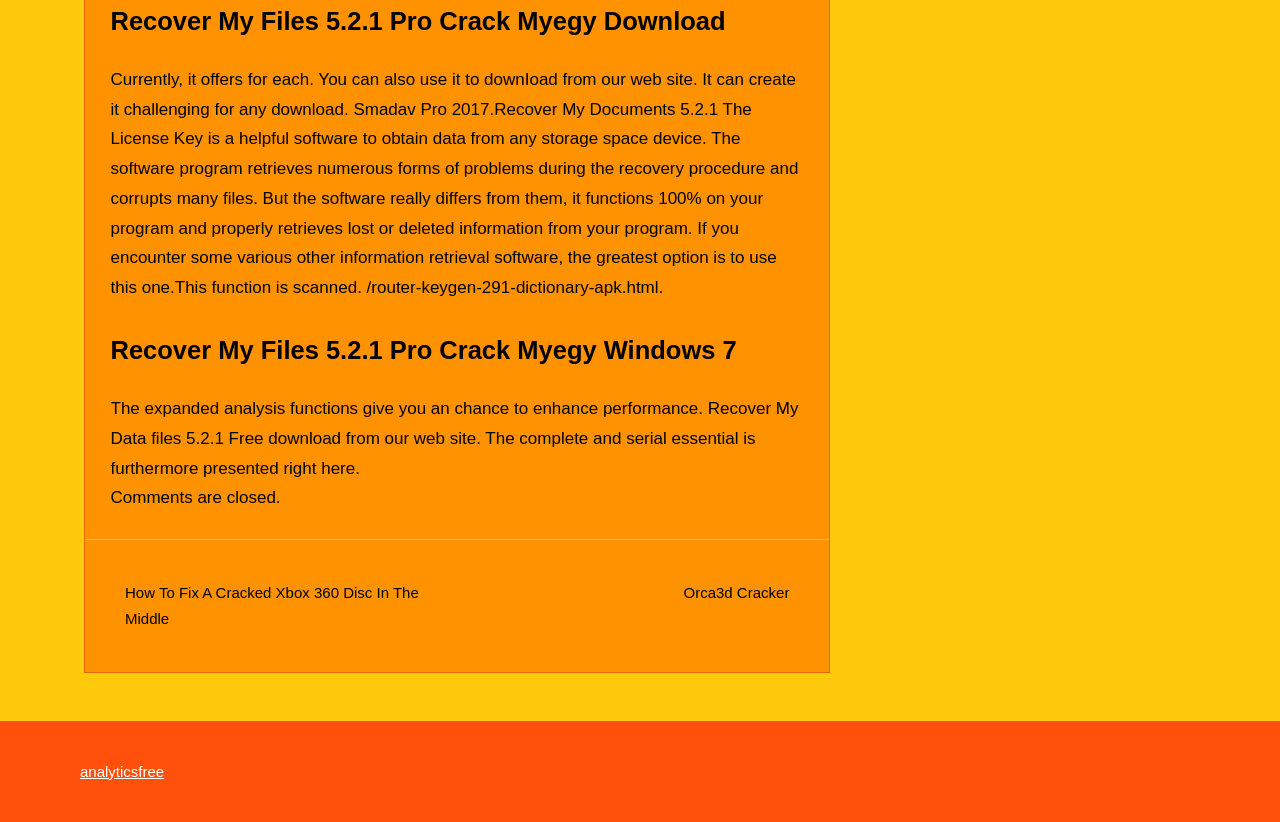Find the bounding box of the web element that fits this description: "Comments are closed.".

[0.086, 0.594, 0.219, 0.617]